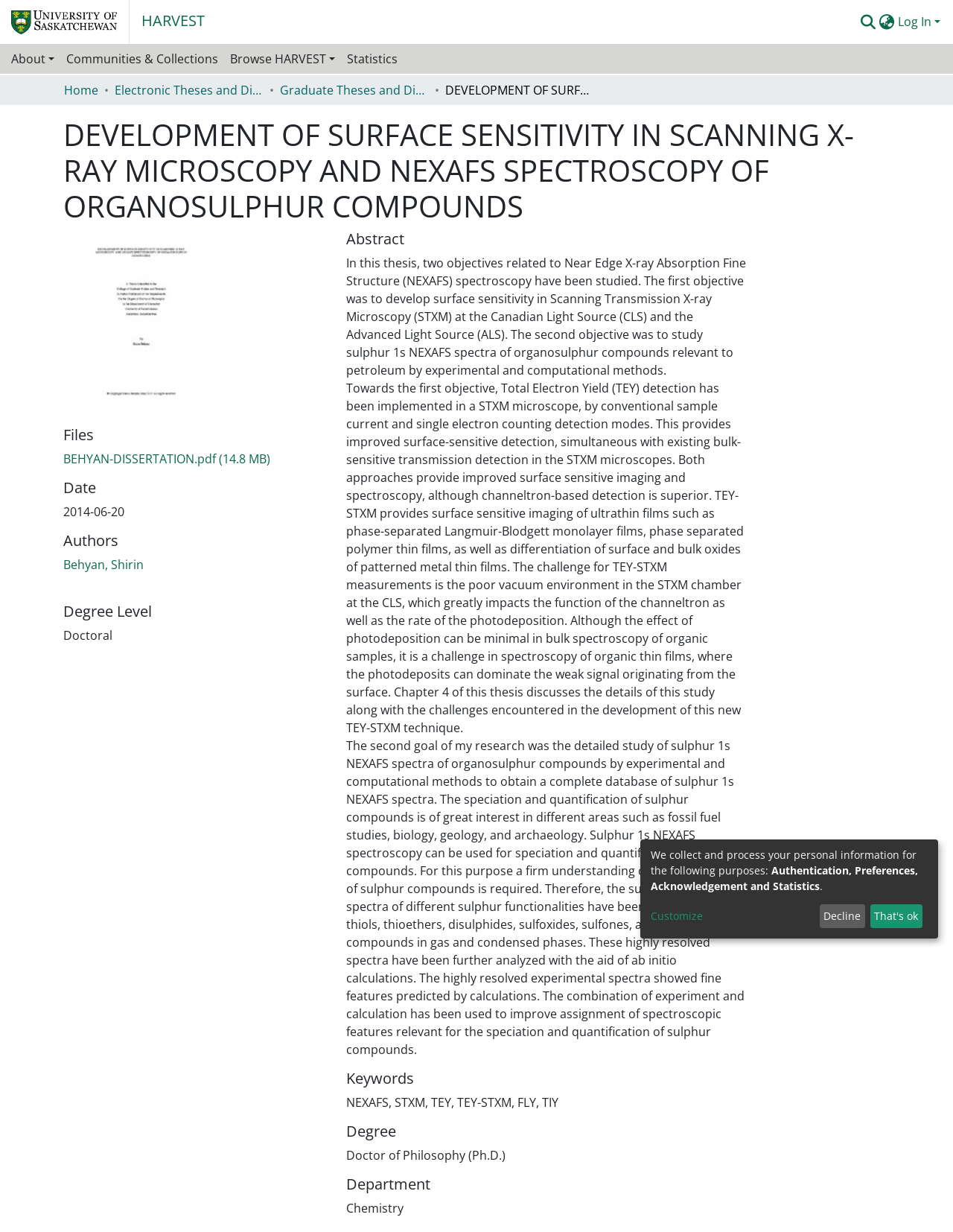Specify the bounding box coordinates of the area that needs to be clicked to achieve the following instruction: "Log in to the repository".

[0.941, 0.011, 0.988, 0.024]